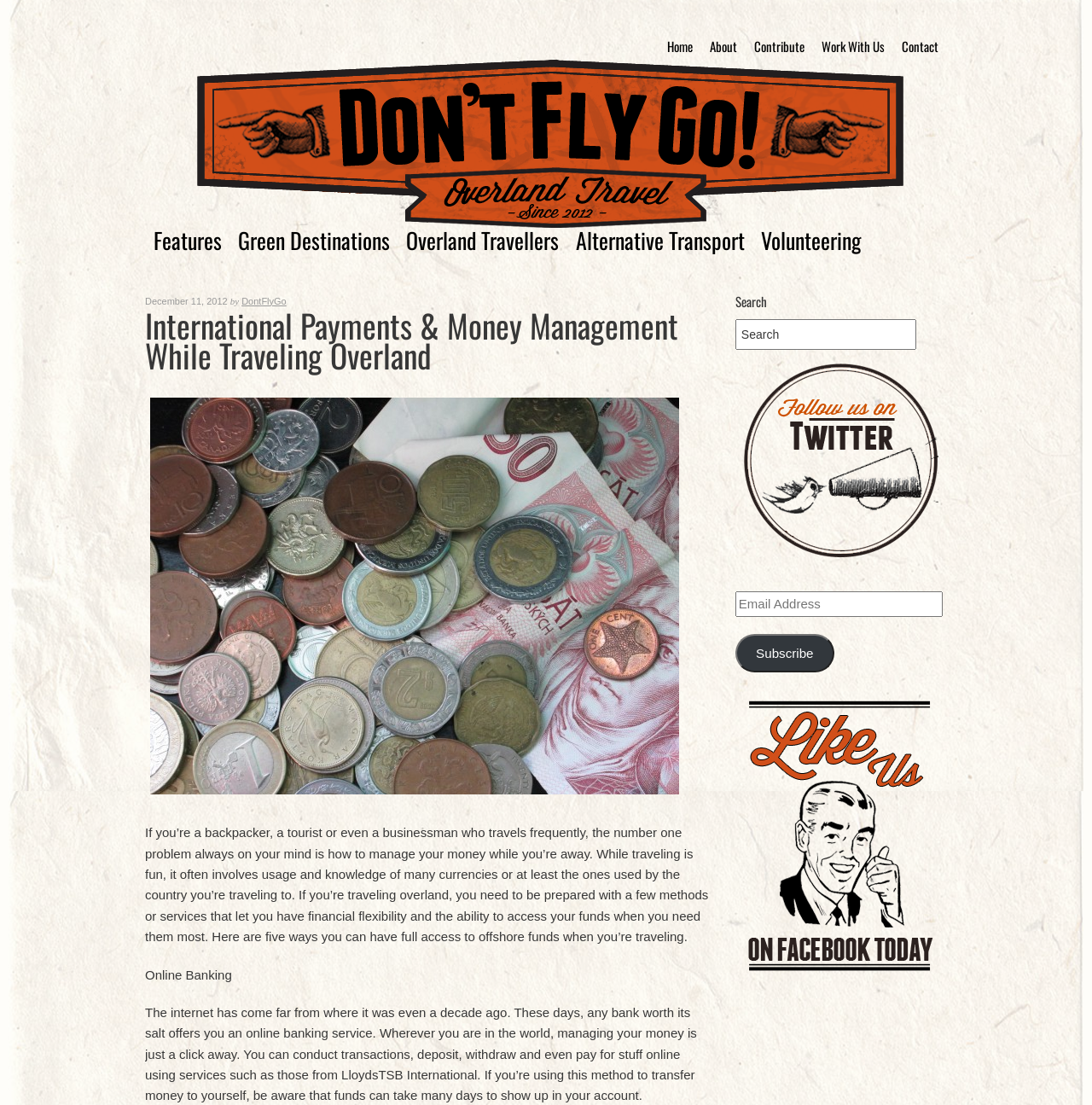Identify the bounding box coordinates of the clickable region necessary to fulfill the following instruction: "Click on the 'About' link". The bounding box coordinates should be four float numbers between 0 and 1, i.e., [left, top, right, bottom].

[0.642, 0.023, 0.683, 0.062]